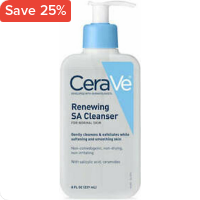Based on the image, provide a detailed response to the question:
What type of skin is the product designed for?

The product is specifically designed for normal skin, as mentioned in the description, making it an ideal solution for individuals with normal skin types.